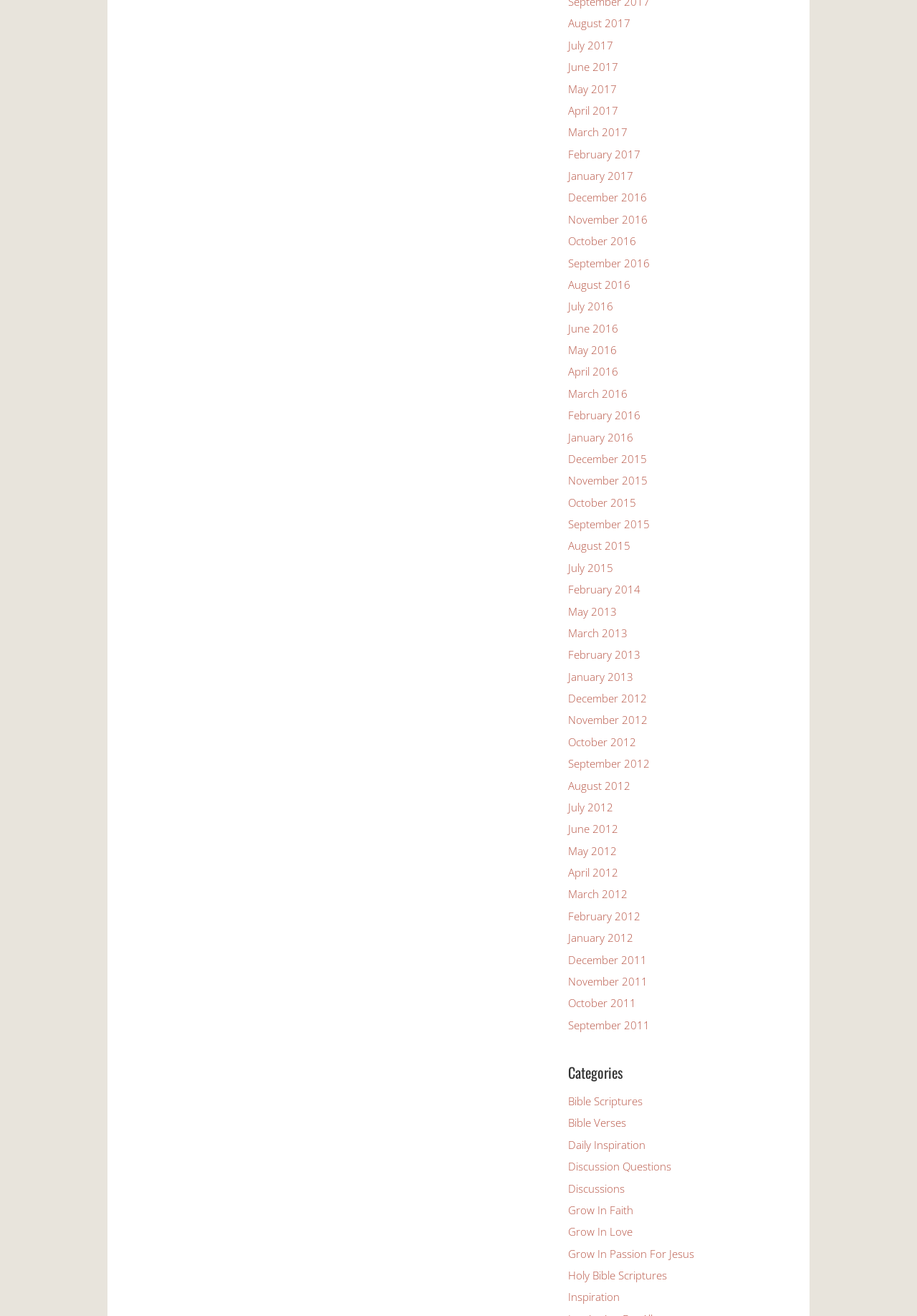What is the first category listed?
Refer to the image and answer the question using a single word or phrase.

Bible Scriptures